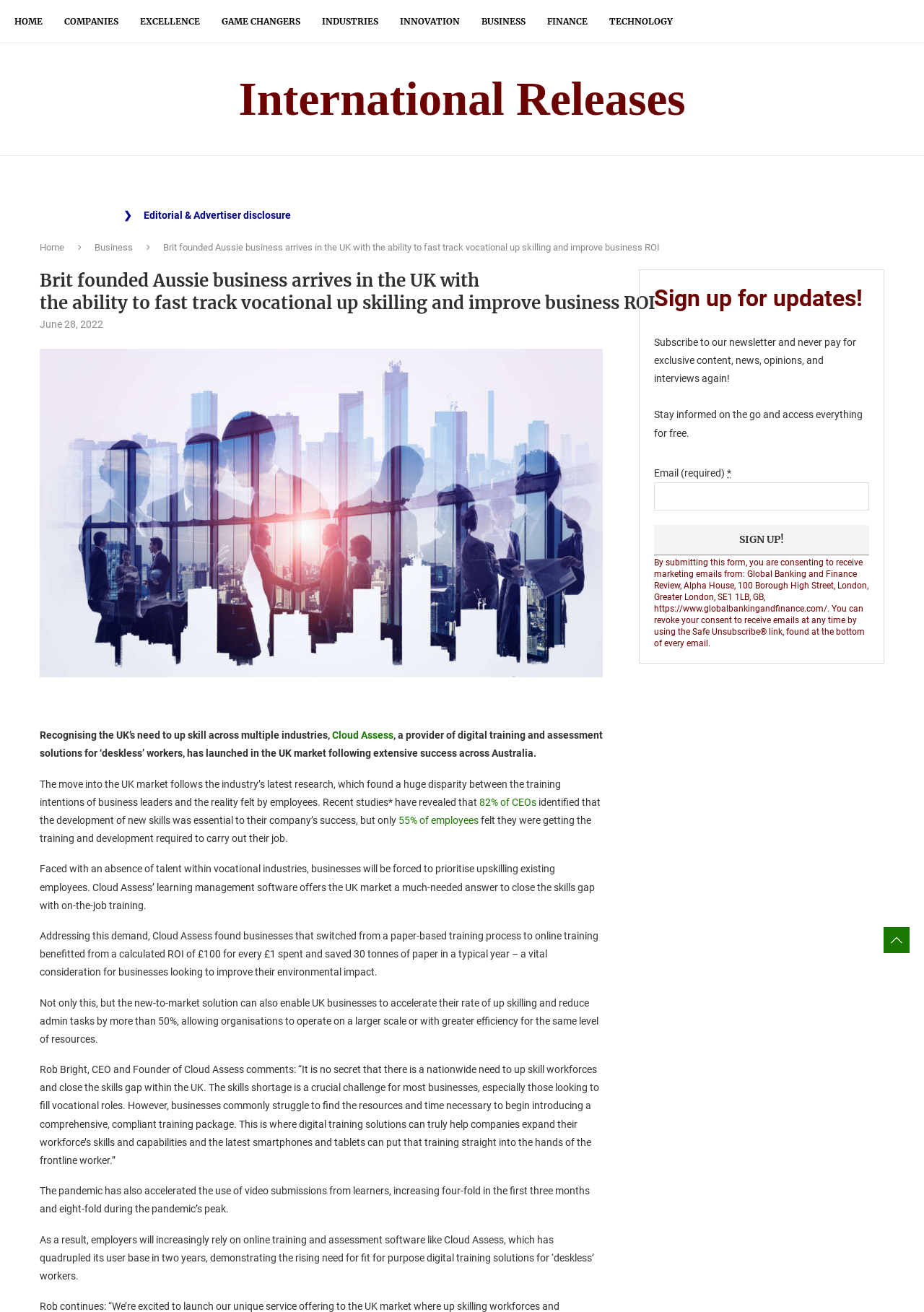Find the bounding box coordinates of the element you need to click on to perform this action: 'Enter email address in the required field'. The coordinates should be represented by four float values between 0 and 1, in the format [left, top, right, bottom].

[0.708, 0.368, 0.941, 0.389]